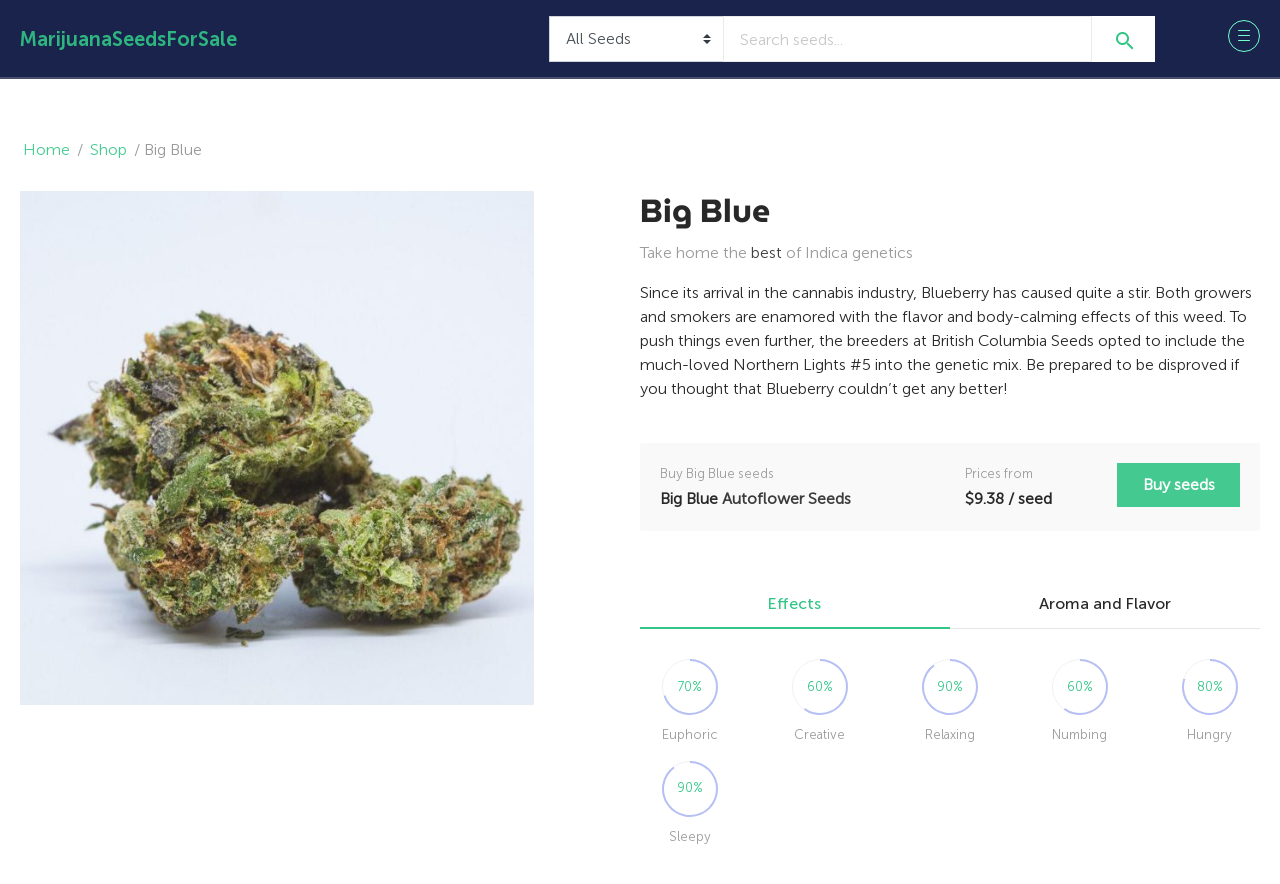What is the genetic mix of the Big Blue strain?
Answer the question with as much detail as possible.

The genetic mix of the Big Blue strain can be found in the static text element with the text 'To push things even further, the breeders at British Columbia Seeds opted to include the much-loved Northern Lights #5 into the genetic mix.' which indicates that the strain is a mix of Blueberry and Northern Lights #5.